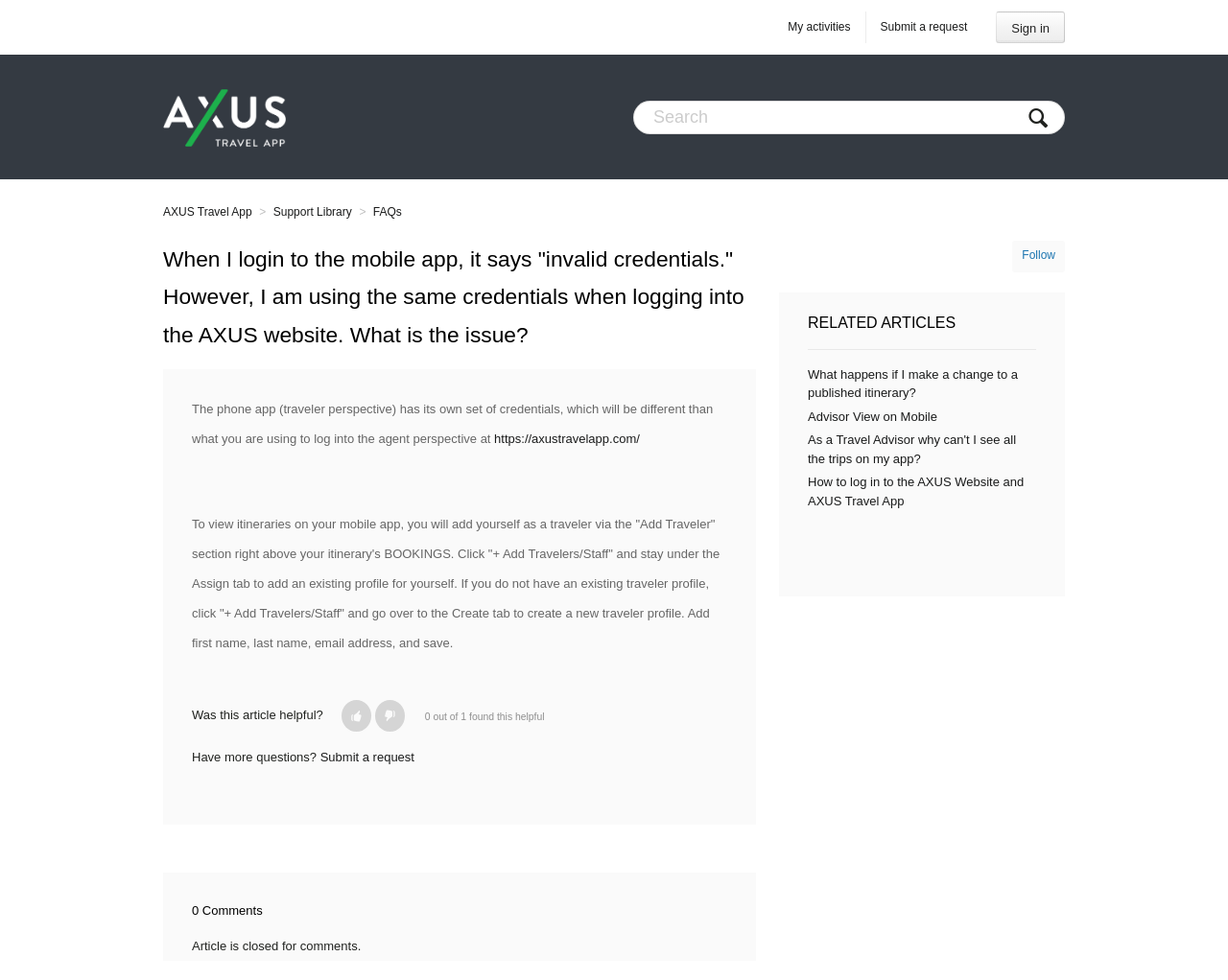Please find and generate the text of the main header of the webpage.

When I login to the mobile app, it says "invalid credentials." However, I am using the same credentials when logging into the AXUS website. What is the issue?